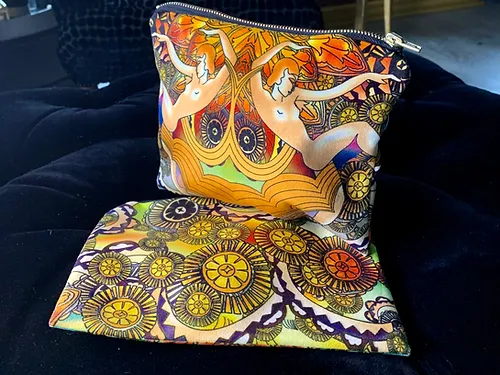Break down the image and describe every detail you can observe.

This vibrant image showcases a pair of handmade printed velvet clutches featuring intricate and colorful designs. The first clutch is displayed upright with a striking pattern of stylized human figures and swirling motifs in warm hues of orange, yellow, and red, evoking a sense of whimsy and artistic flair. Below it, the second clutch lies flat, adorned with a harmonious blend of circular patterns and floral elements in vibrant colors. Together, these unique accessories not only reflect a historical and baroque aesthetic but also highlight the craftsmanship of a French brand that prioritizes quality materials and distinct artistry. Ideal for individuals seeking to make a fashionable statement, these clutches encapsulate a dreamlike, eclectic universe.